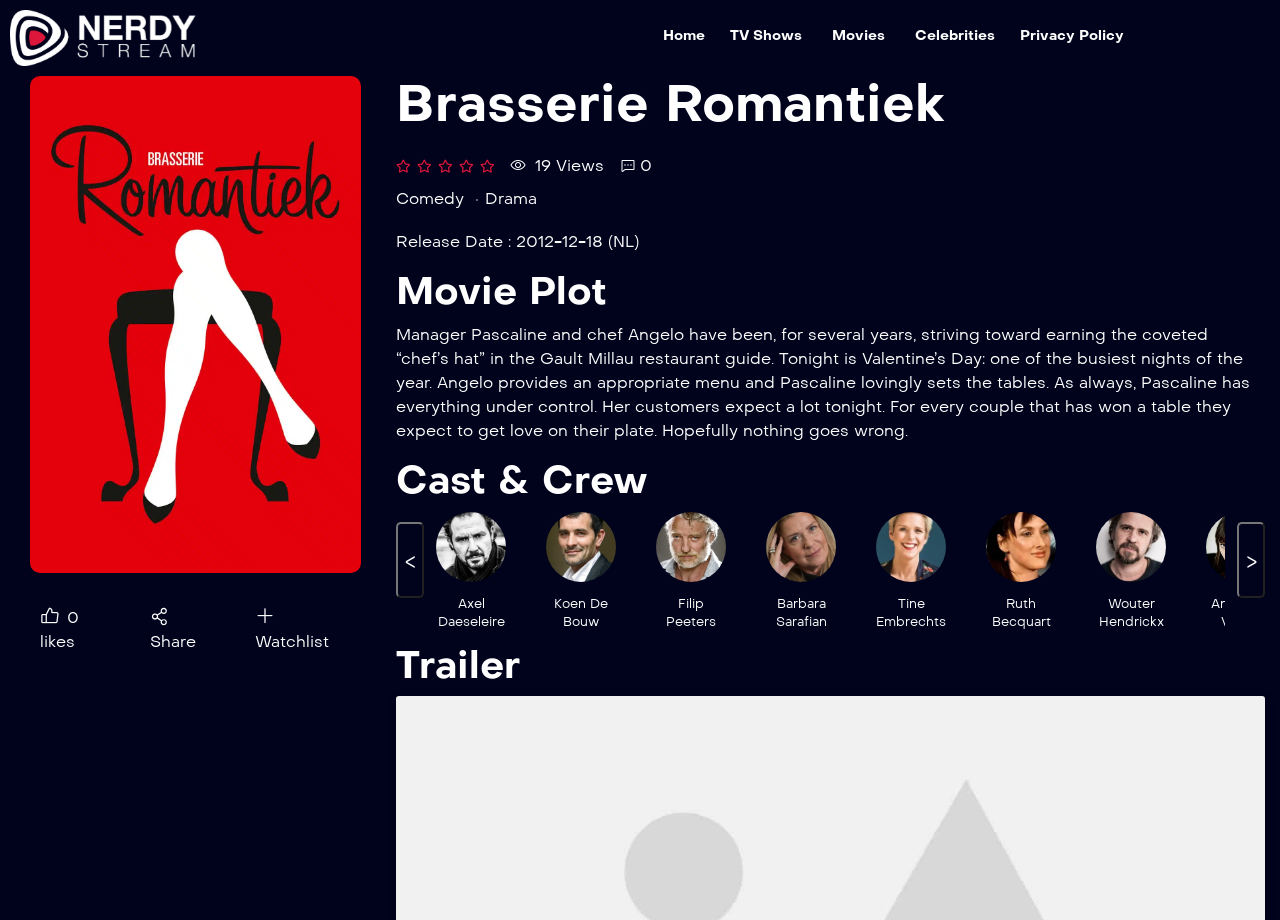Examine the image and give a thorough answer to the following question:
How many cast members are listed on this page?

I counted the number of cast members by looking at the 'Cast & Crew' section. There are 8 links with images, each representing a cast member.